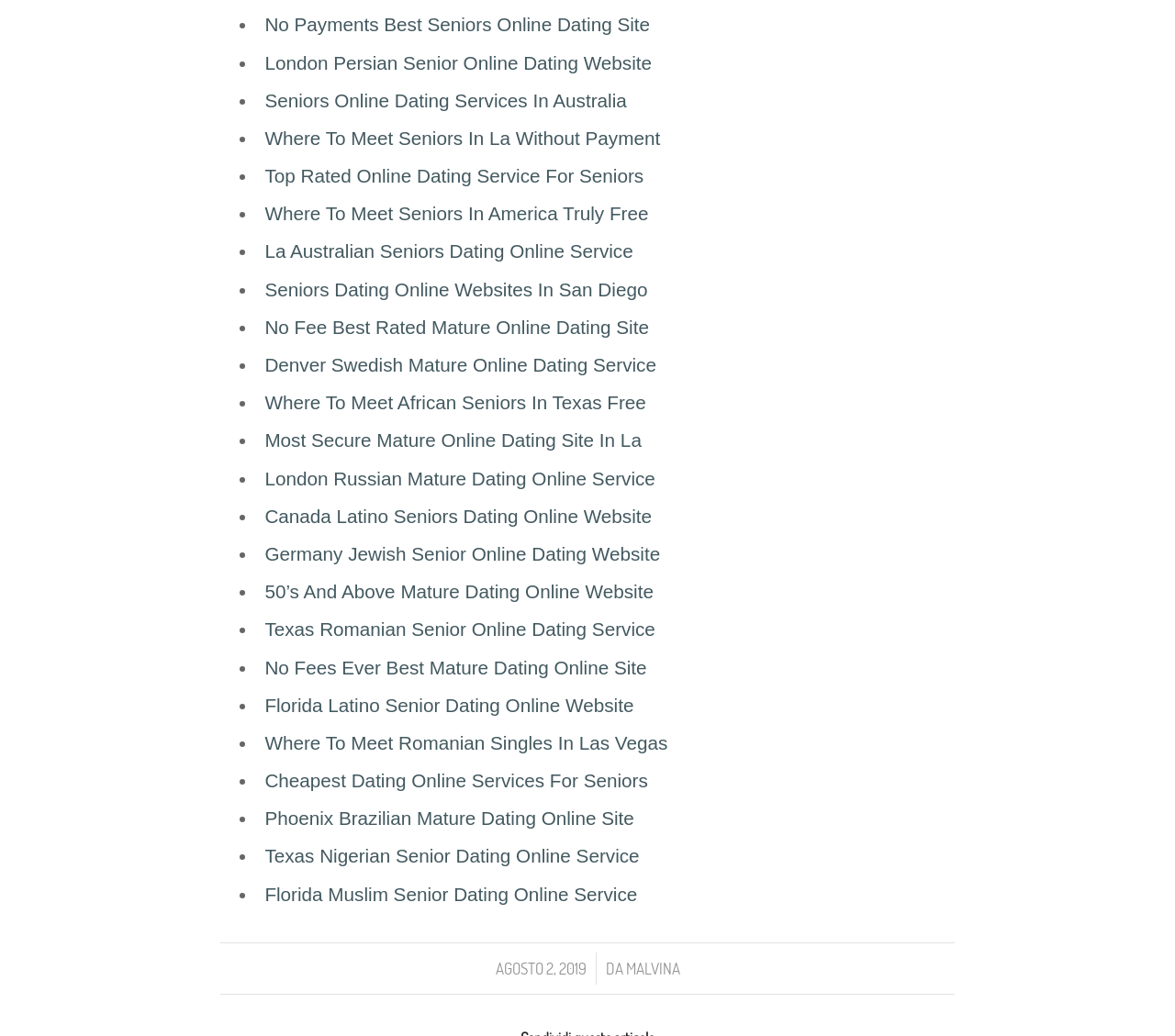What is the purpose of the list markers on the webpage?
From the details in the image, provide a complete and detailed answer to the question.

The list markers, represented by the '•' symbol, are used to separate each link on the webpage. They are placed to the left of each link and help to visually distinguish one link from another.